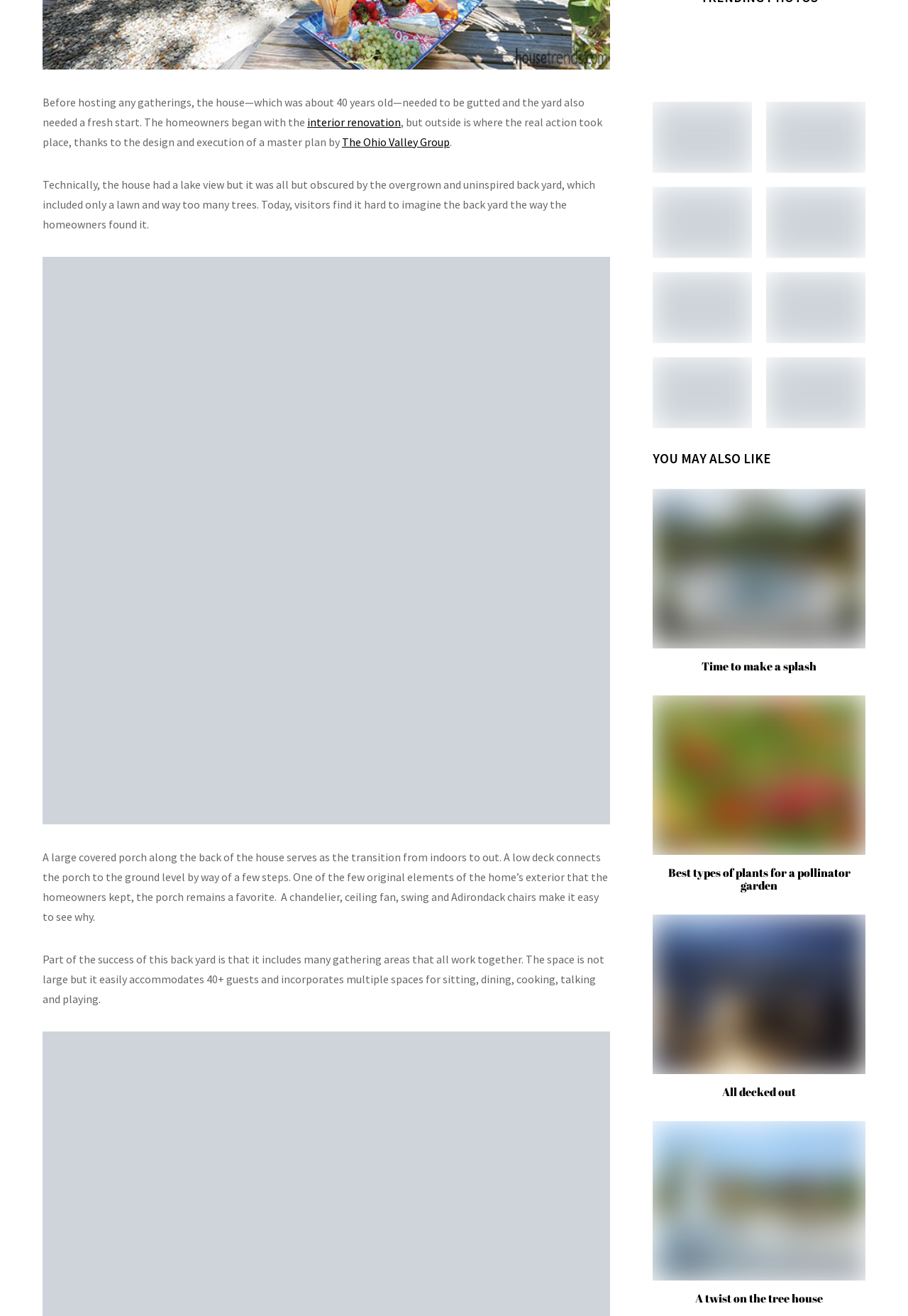Please identify the bounding box coordinates of the element that needs to be clicked to execute the following command: "Visit 'The Ohio Valley Group'". Provide the bounding box using four float numbers between 0 and 1, formatted as [left, top, right, bottom].

[0.377, 0.102, 0.495, 0.113]